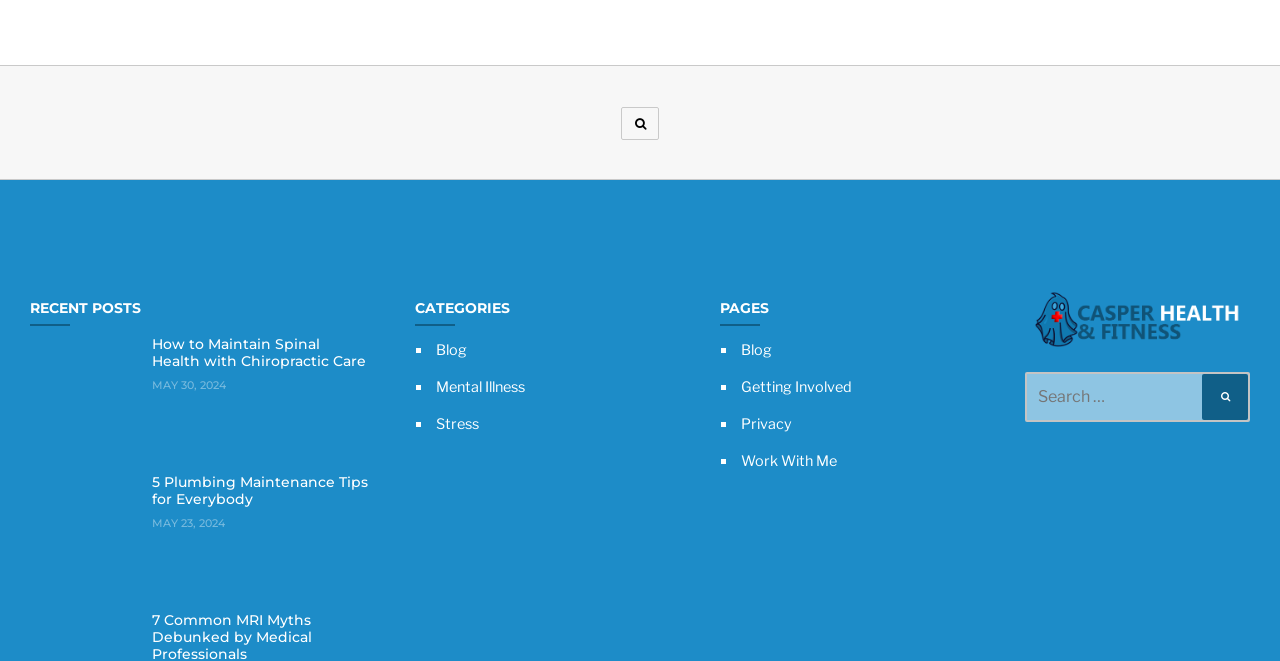From the webpage screenshot, predict the bounding box coordinates (top-left x, top-left y, bottom-right x, bottom-right y) for the UI element described here: Getting Involved

[0.579, 0.572, 0.666, 0.6]